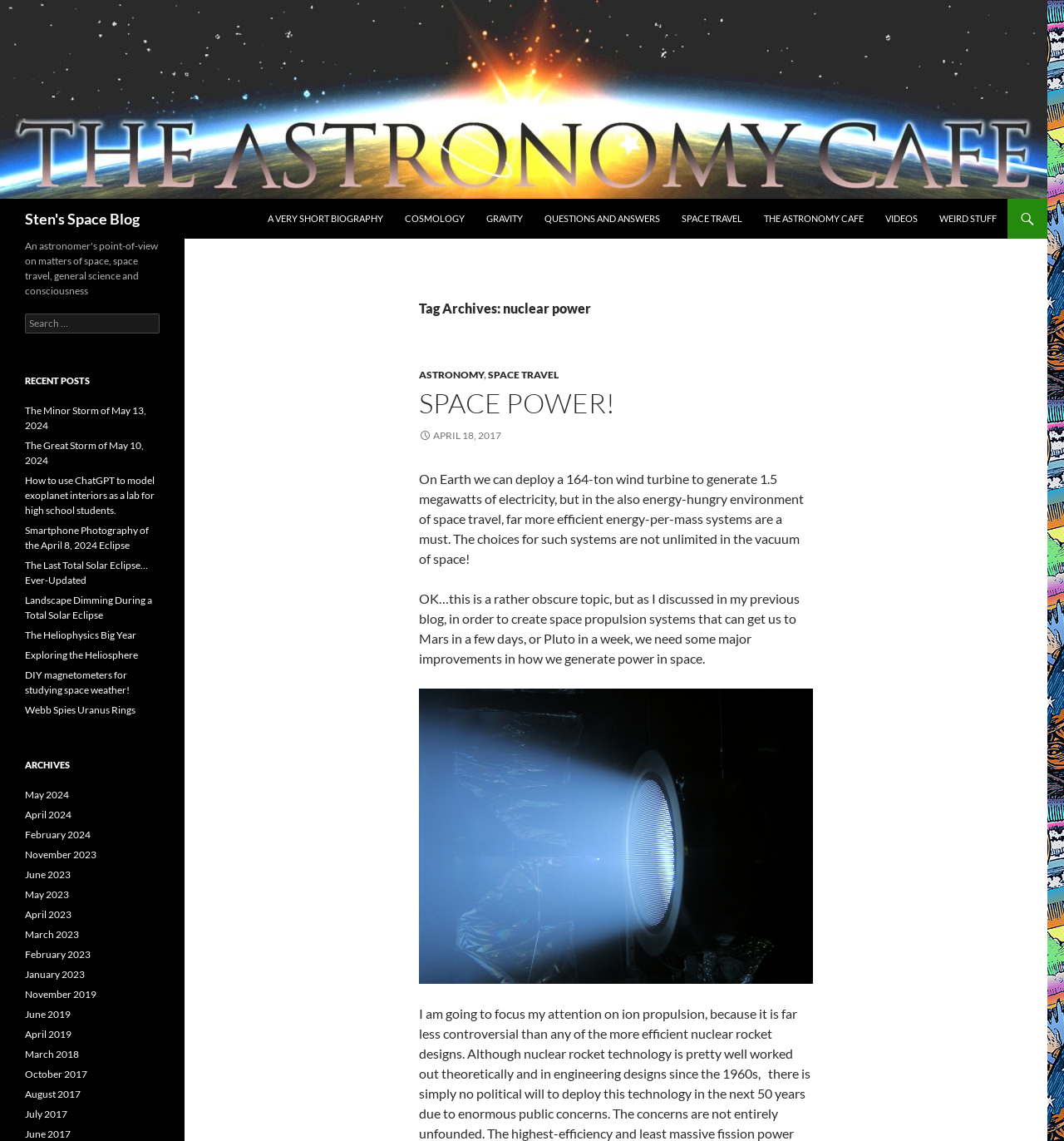How many recent posts are listed? Observe the screenshot and provide a one-word or short phrase answer.

8